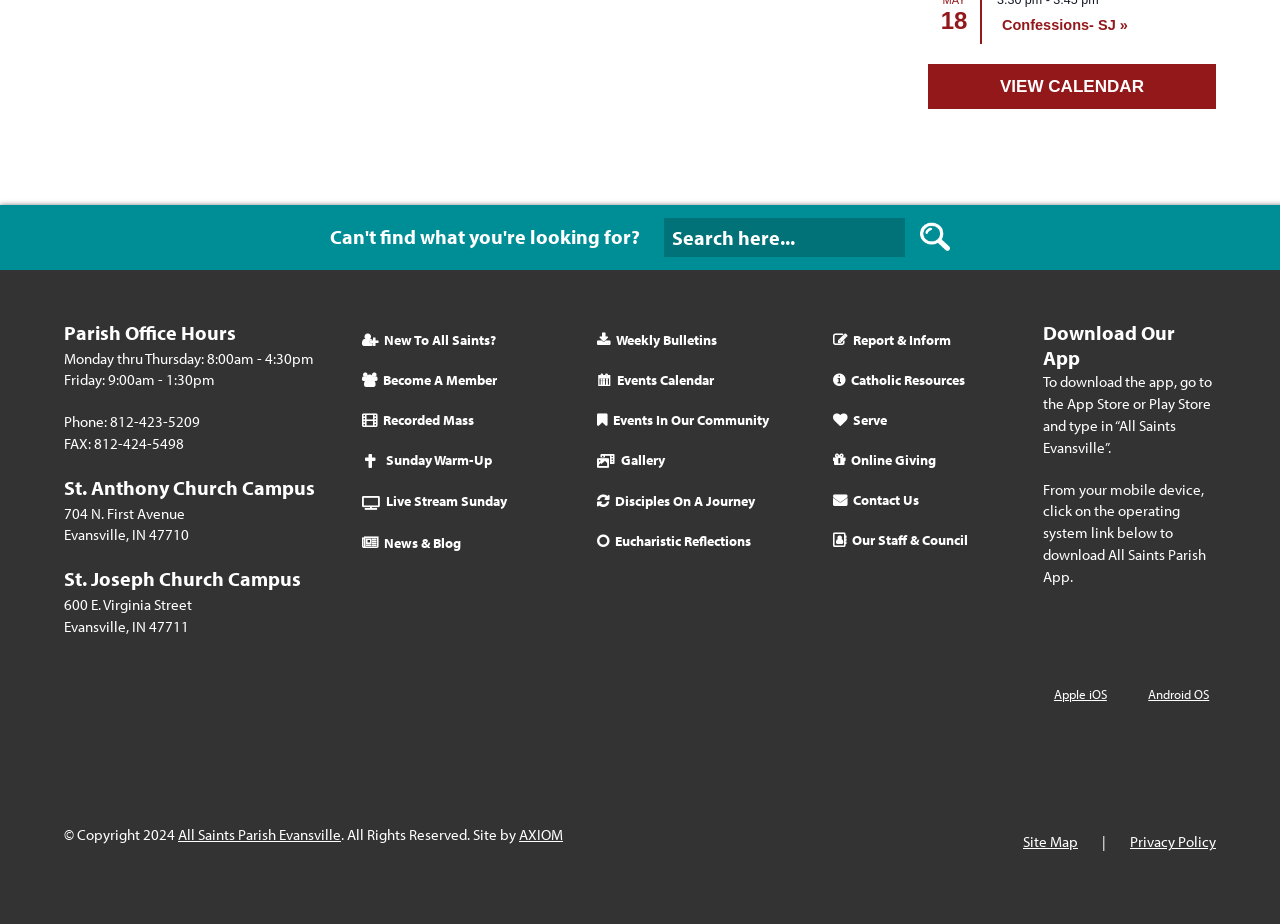Find the bounding box coordinates for the area that must be clicked to perform this action: "Search for something".

[0.519, 0.236, 0.742, 0.278]